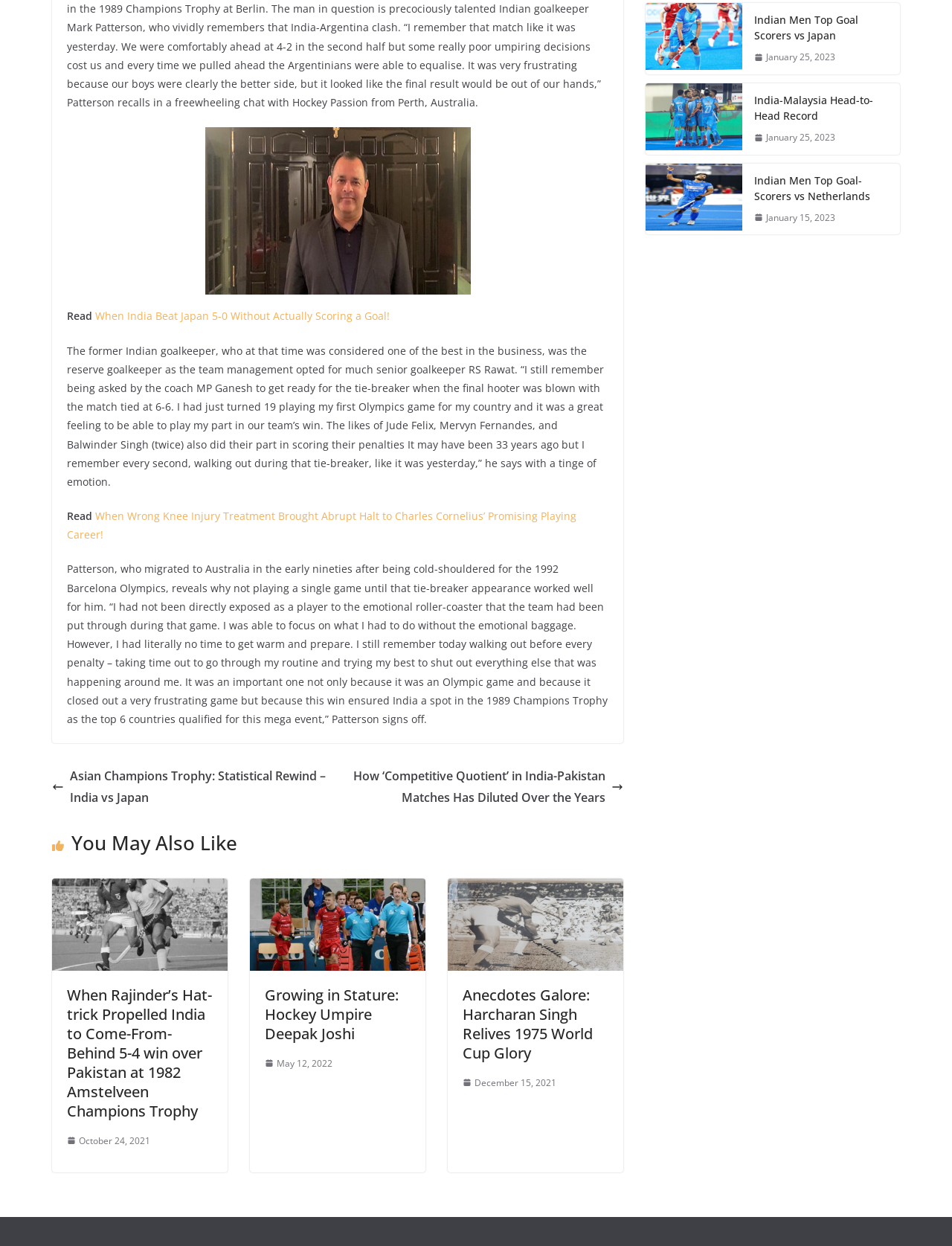Please locate the bounding box coordinates of the region I need to click to follow this instruction: "Click on the link to read about Charles Cornelius' playing career".

[0.07, 0.408, 0.605, 0.435]